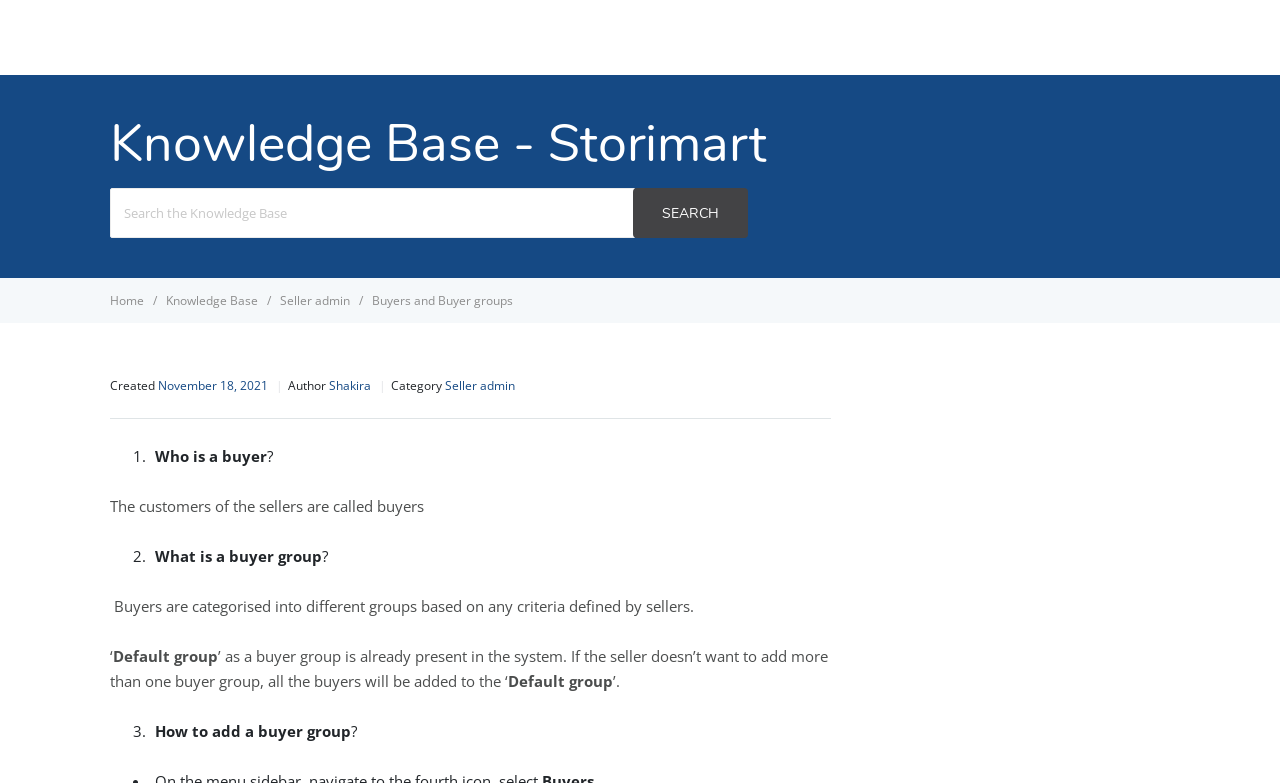Generate a thorough description of the webpage.

The webpage is about the knowledge base of Storimart, specifically focusing on buyers and buyer groups in the B2B order management system. At the top, there is a heading that reads "Knowledge Base - Storimart". Below this heading, there is a search bar with a label "Search For" and a button labeled "SEARCH" to search the knowledge base.

On the left side, there are navigation links to "Home", "Knowledge Base", "Seller admin", and "Buyers and Buyer groups", which is the current page. The main content of the page is divided into sections, with a header that displays information about the article, including the creation date, author, and category.

The article itself is divided into numbered sections, with each section having a question and a corresponding answer. The first section asks "Who is a buyer?" and answers that buyers are the customers of sellers. The second section asks "What is a buyer group?" and answers that buyers are categorized into different groups based on criteria defined by sellers. The third section asks "How to add a buyer group?" but the answer is not provided in the given accessibility tree.

Throughout the page, there are no images, but there are several links to other pages, including the author's name and the category of the article. The overall structure of the page is organized, with clear headings and concise text.